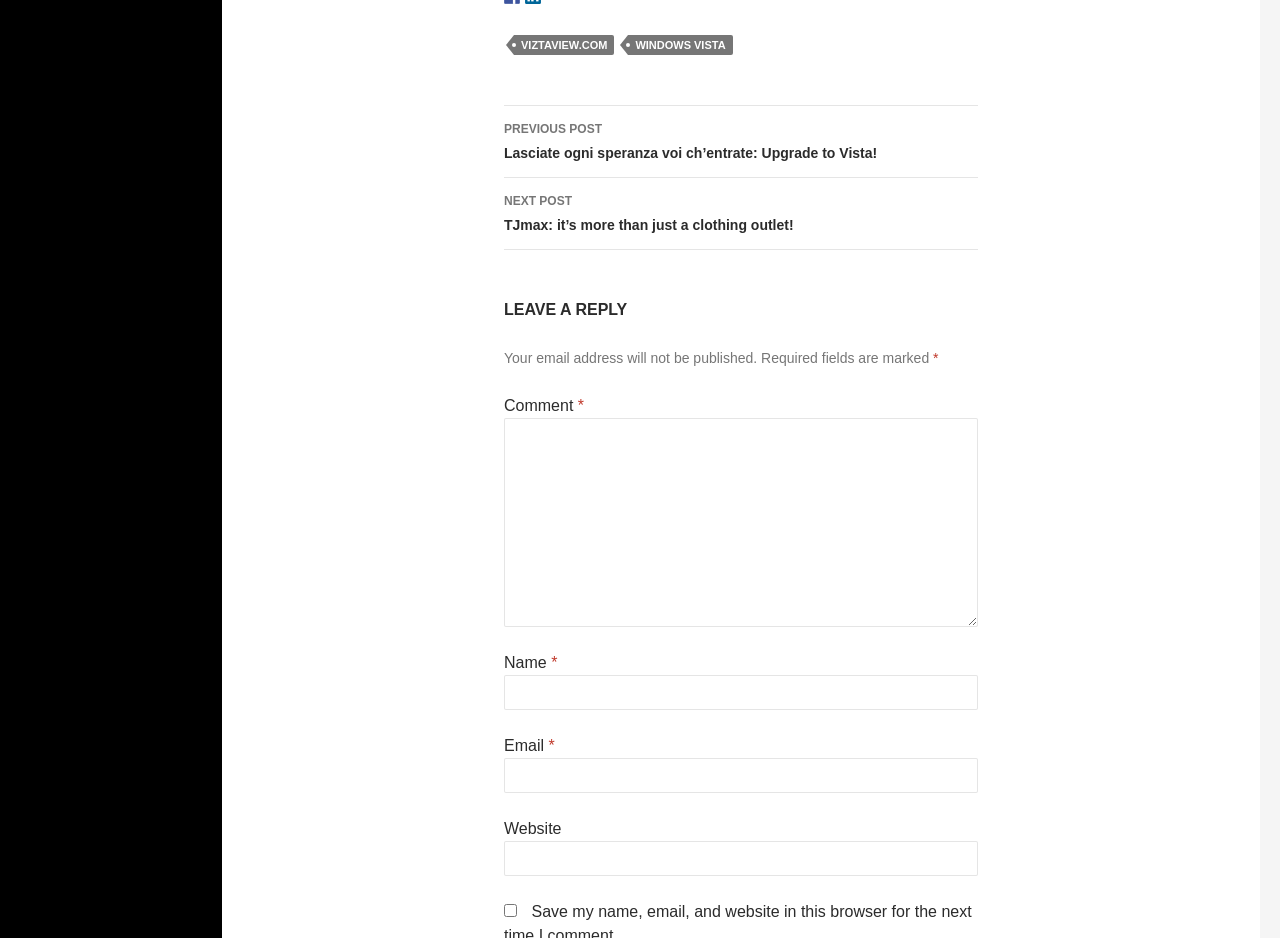Provide a brief response to the question below using a single word or phrase: 
How many textboxes are there in the reply section?

4